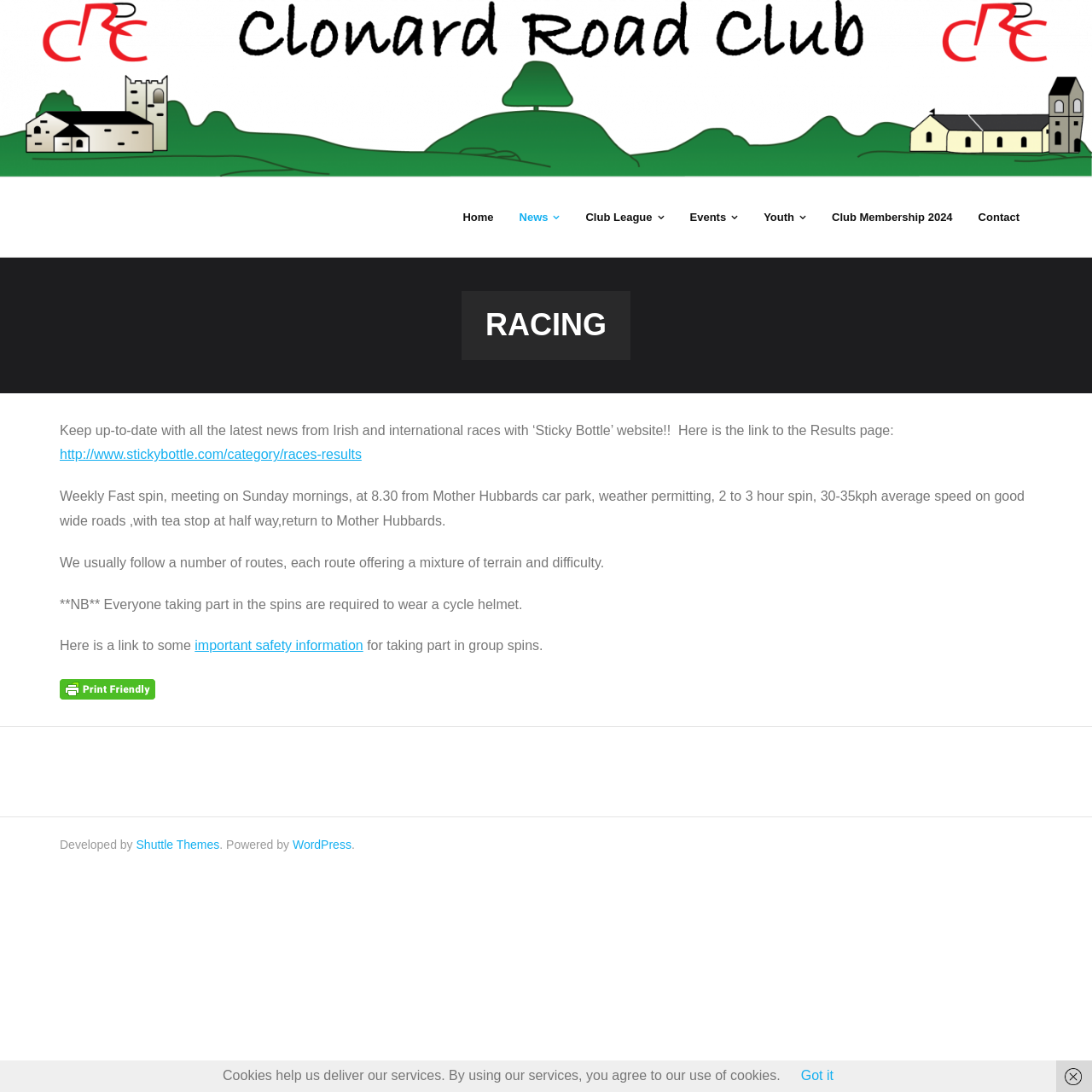Respond with a single word or phrase to the following question: What is the link provided for results?

http://www.stickybottle.com/category/races-results